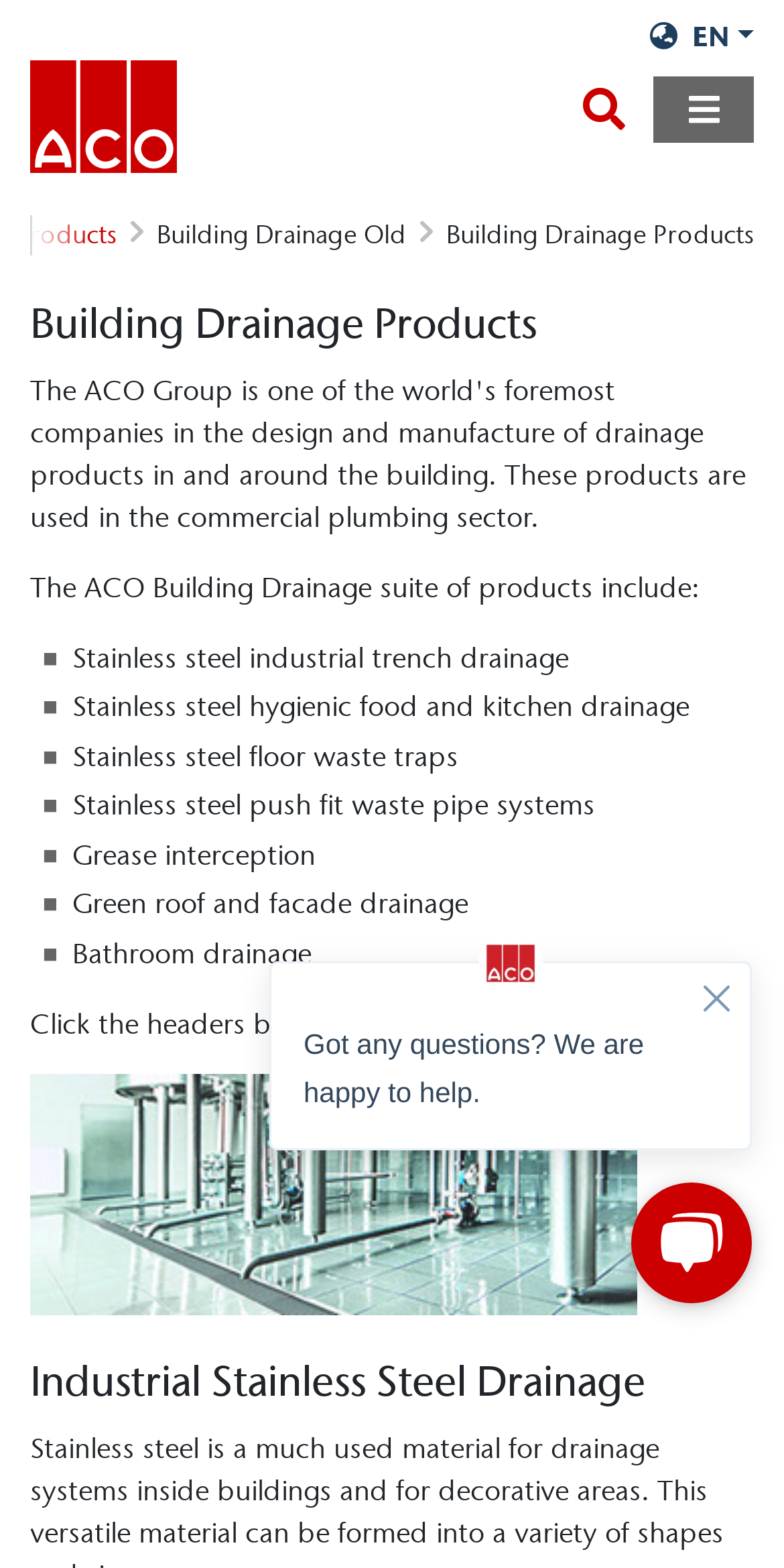Predict the bounding box of the UI element based on this description: "parent_node: Website Search title="ACO Canada"".

[0.038, 0.038, 0.226, 0.11]